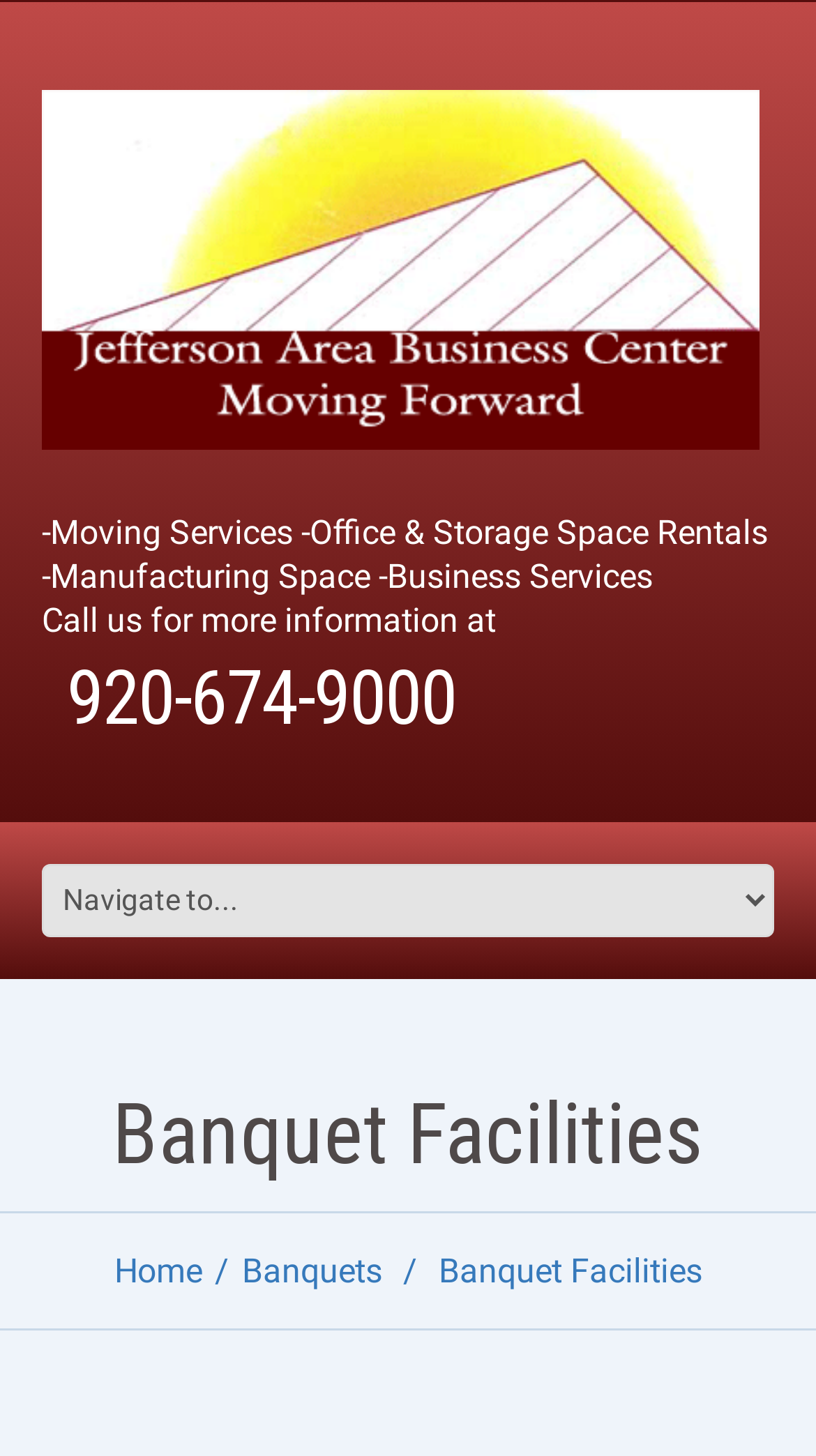Look at the image and answer the question in detail:
What is the purpose of the combobox?

I found the purpose of the combobox by looking at its properties, which indicate that it has a popup menu and is not currently expanded.